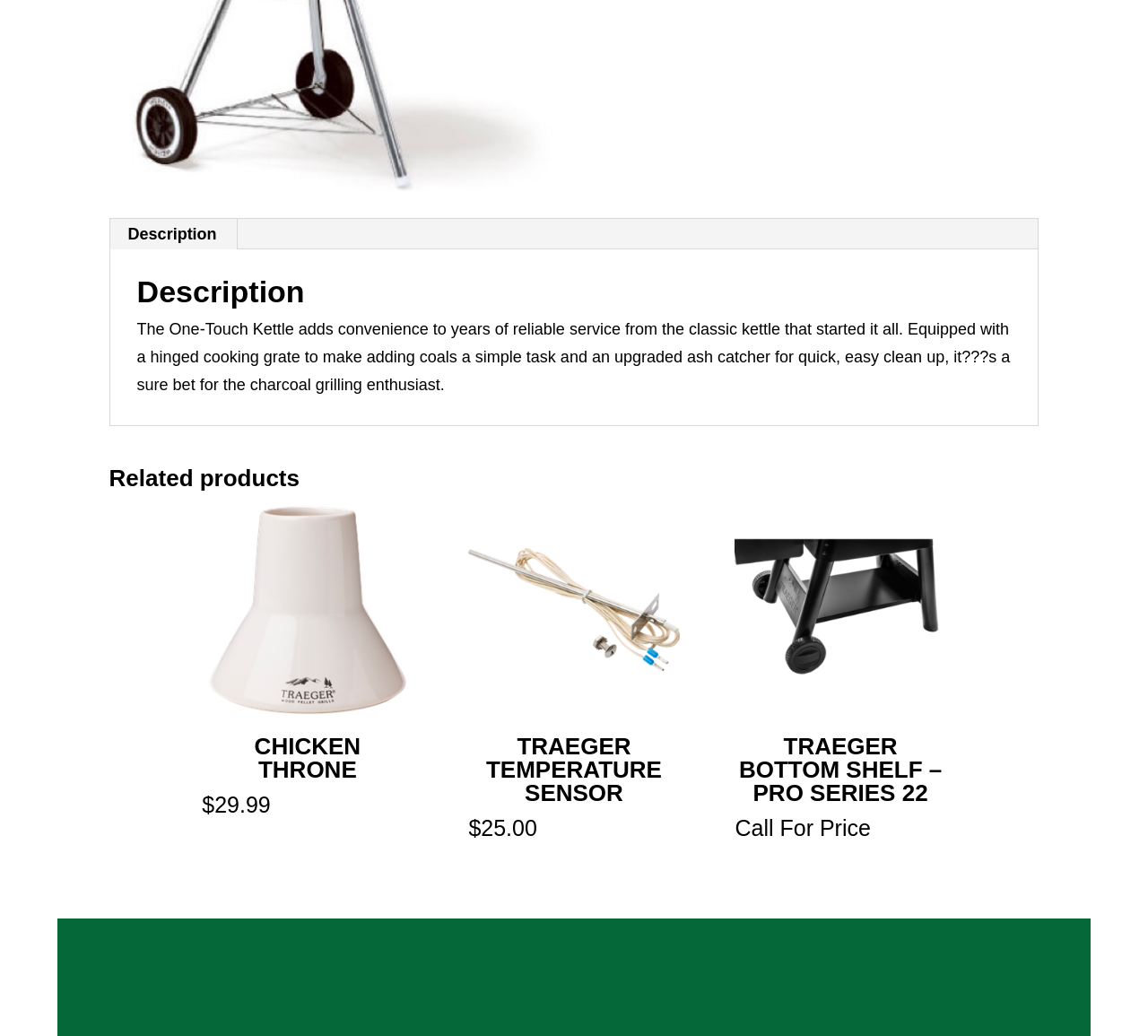Given the description of the UI element: "CHICKEN THRONE $29.99", predict the bounding box coordinates in the form of [left, top, right, bottom], with each value being a float between 0 and 1.

[0.176, 0.487, 0.36, 0.792]